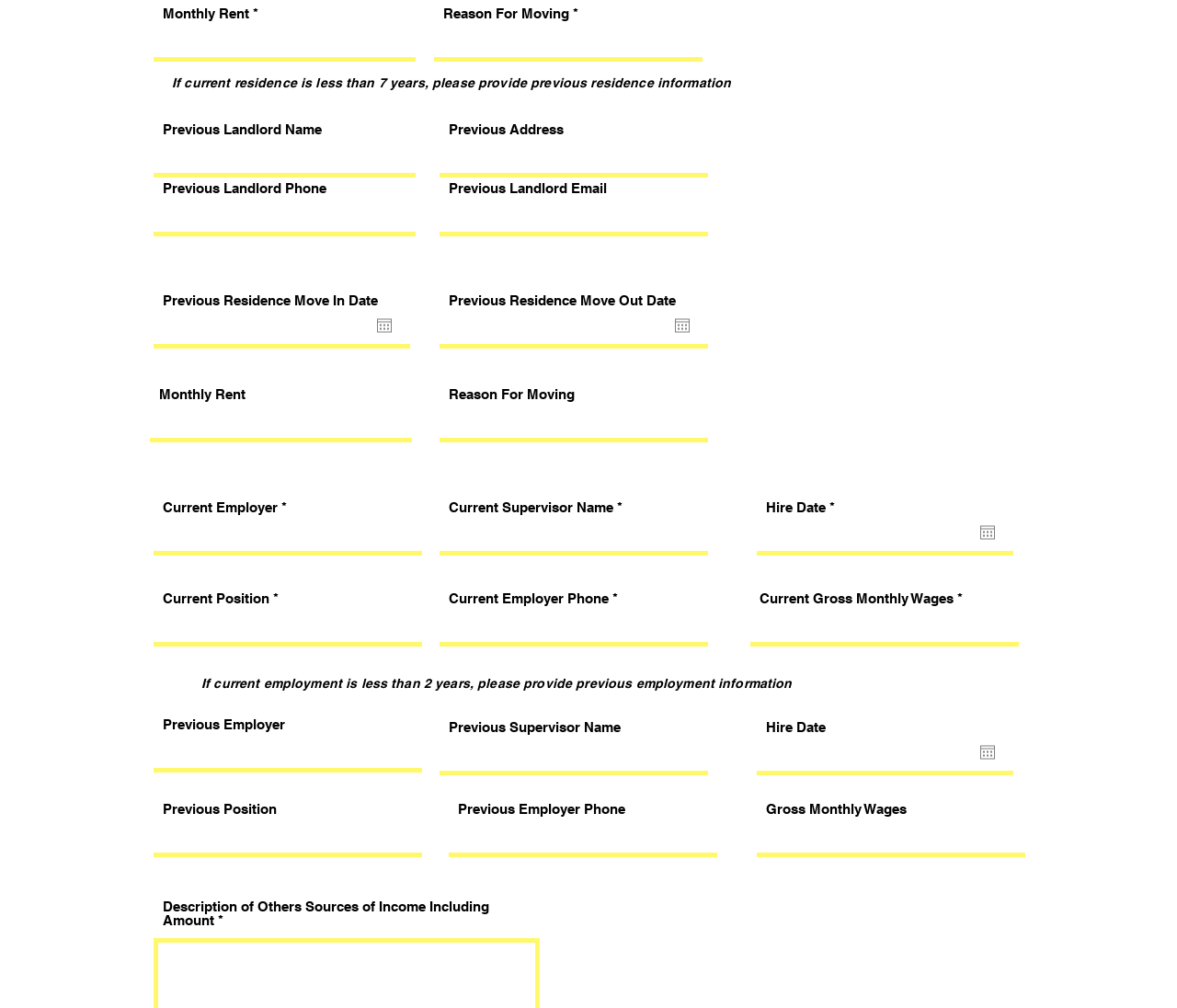Determine the bounding box for the UI element that matches this description: "cookies policy".

None